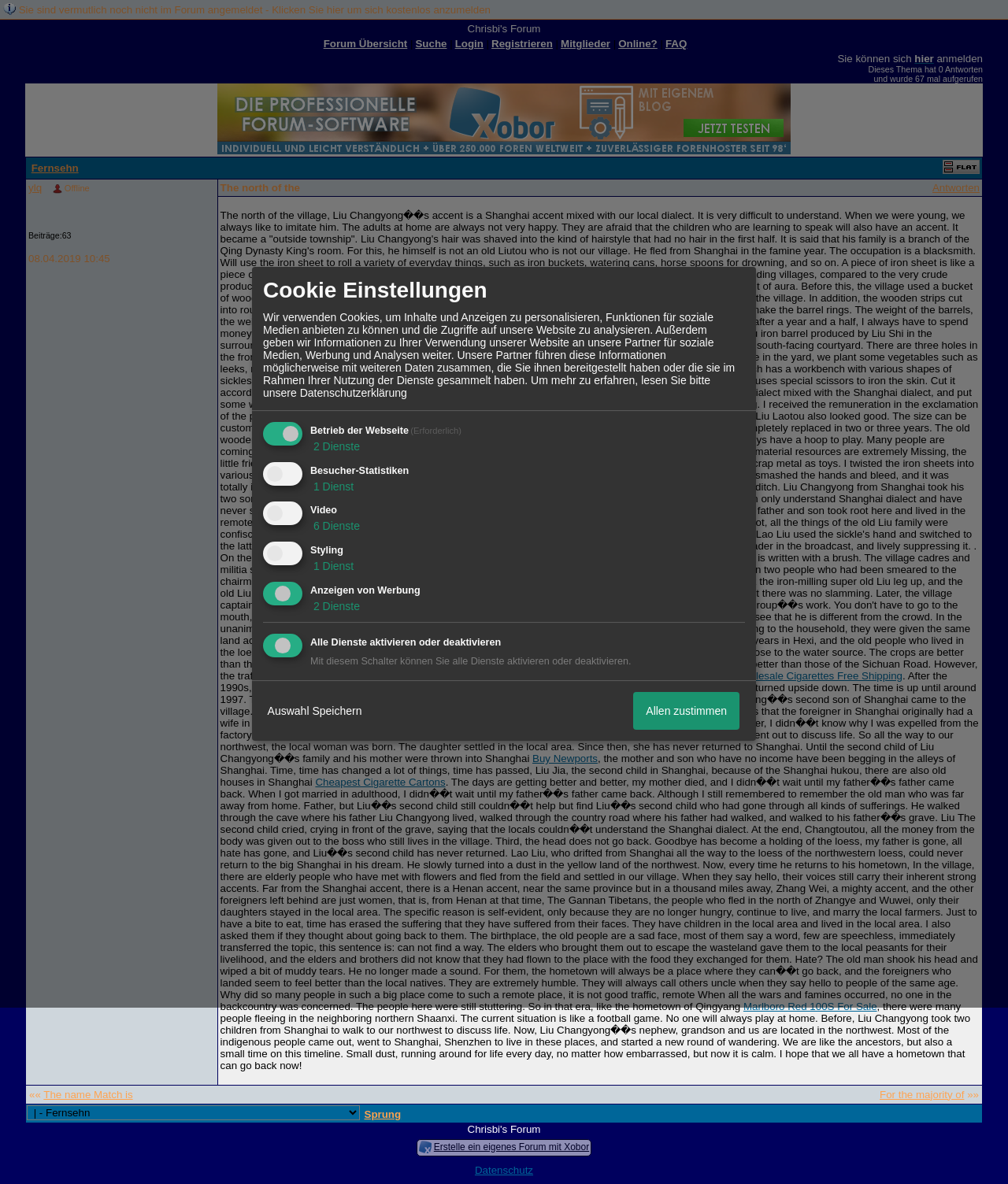Based on the element description: "2 Dienste", identify the bounding box coordinates for this UI element. The coordinates must be four float numbers between 0 and 1, listed as [left, top, right, bottom].

[0.308, 0.372, 0.357, 0.382]